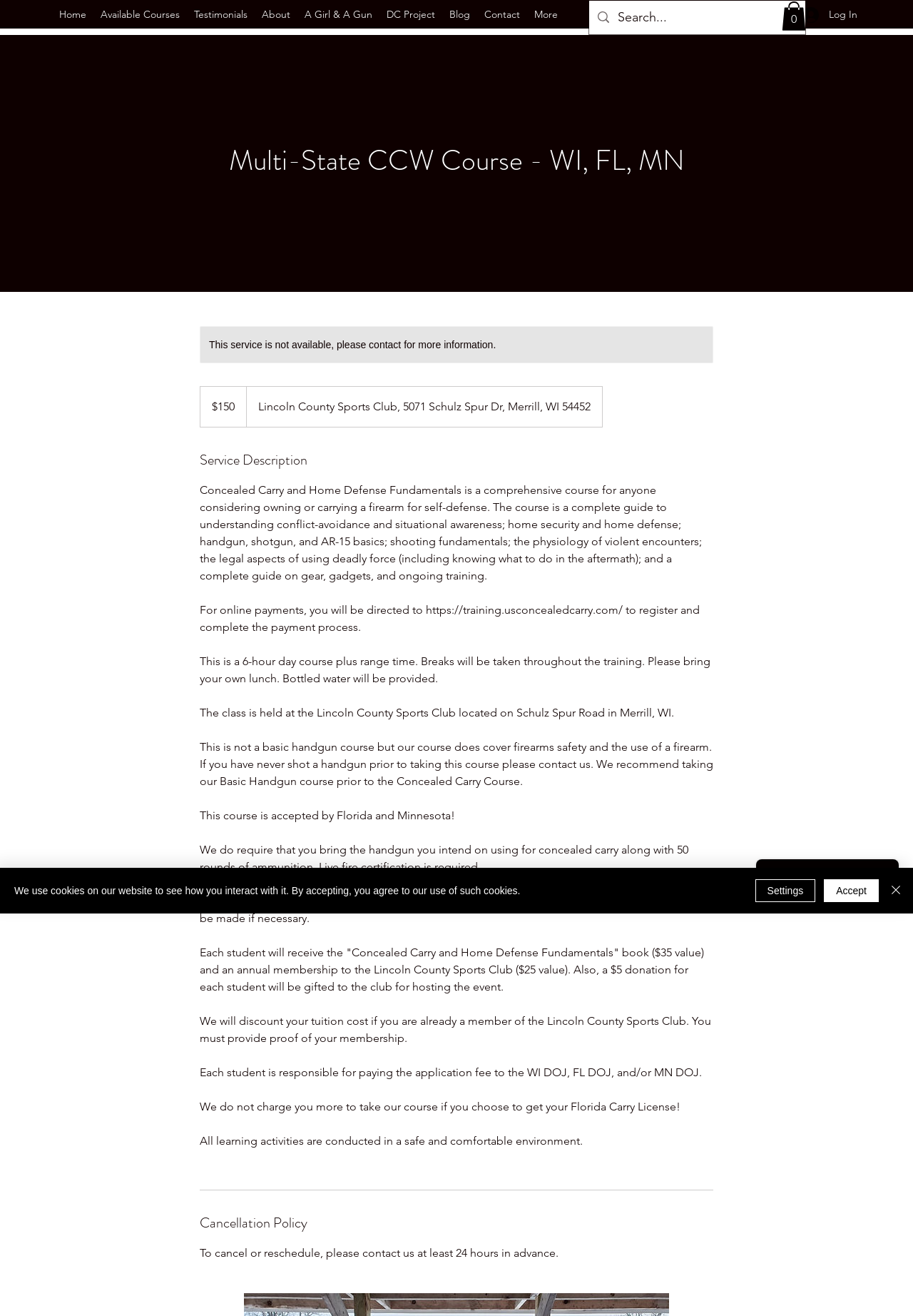What is required for live fire certification?
Using the image, answer in one word or phrase.

50 rounds of ammunition